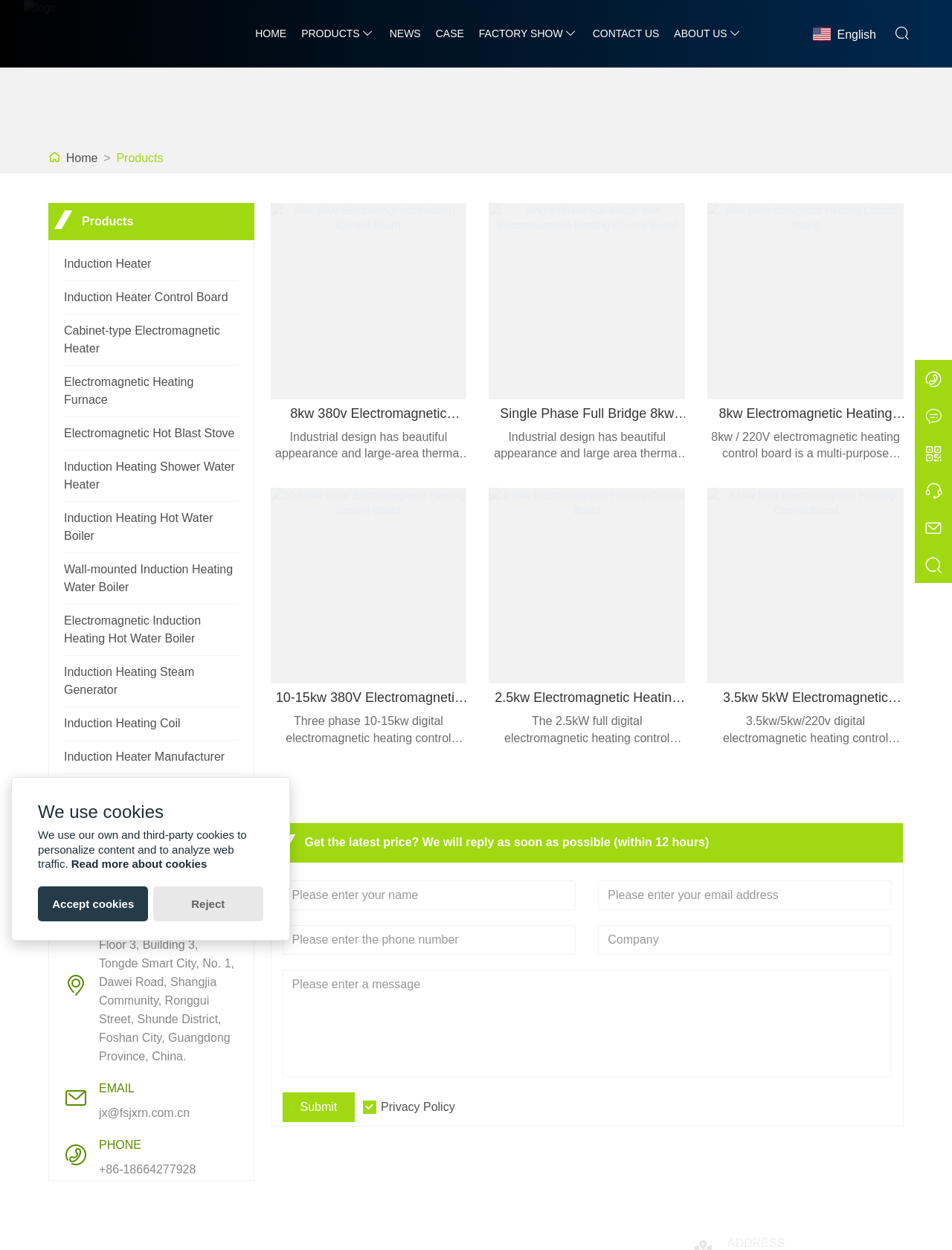What is the company's name?
Give a thorough and detailed response to the question.

The company's name can be found on the top of the webpage, which is 'Guangdong Jiangxin Electronic Technology Co., Ltd'. It is a wholesale supplier of Electromagnetic Heating Control Boards in China.